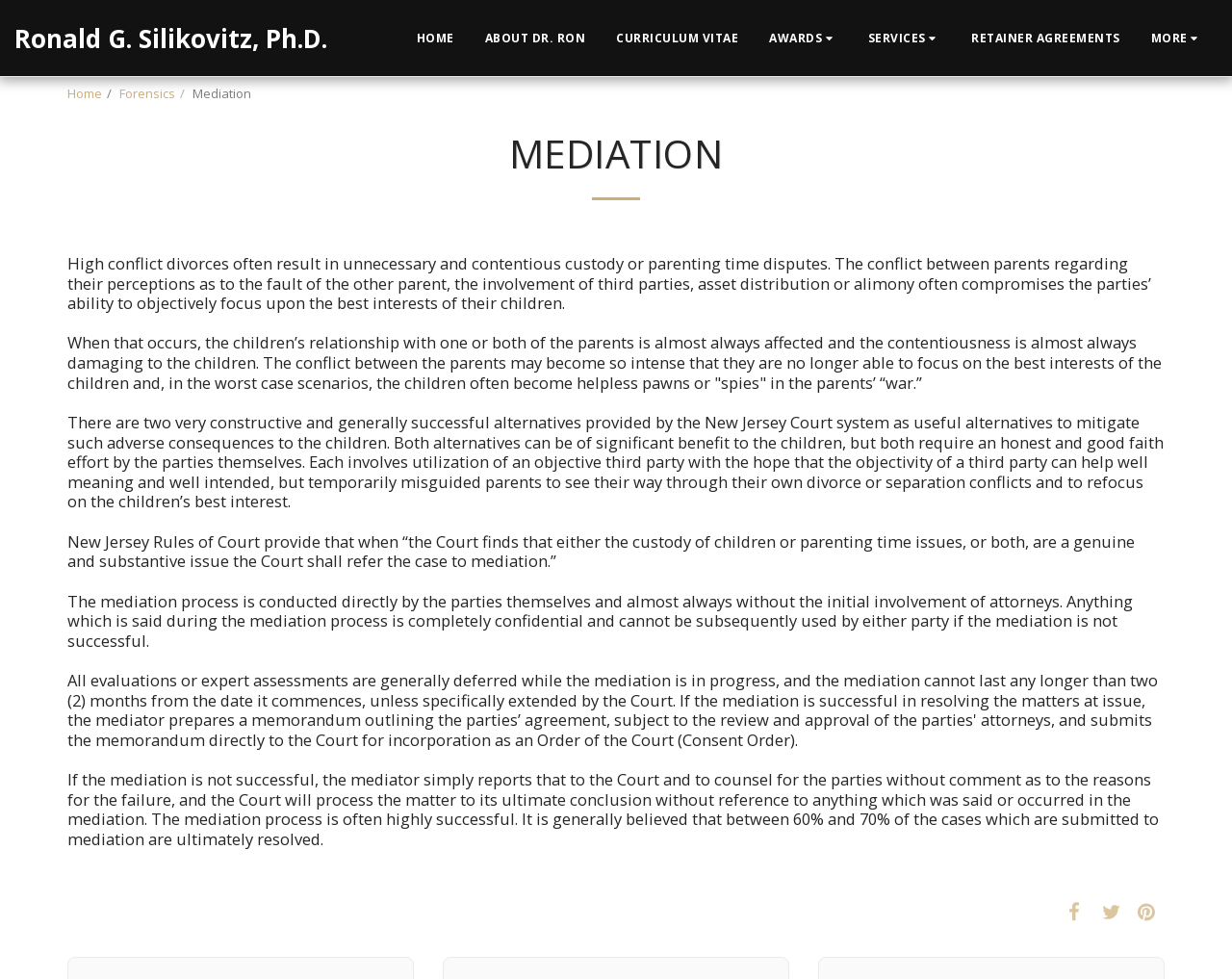Answer the question below using just one word or a short phrase: 
What percentage of cases submitted to mediation are ultimately resolved?

60% to 70%